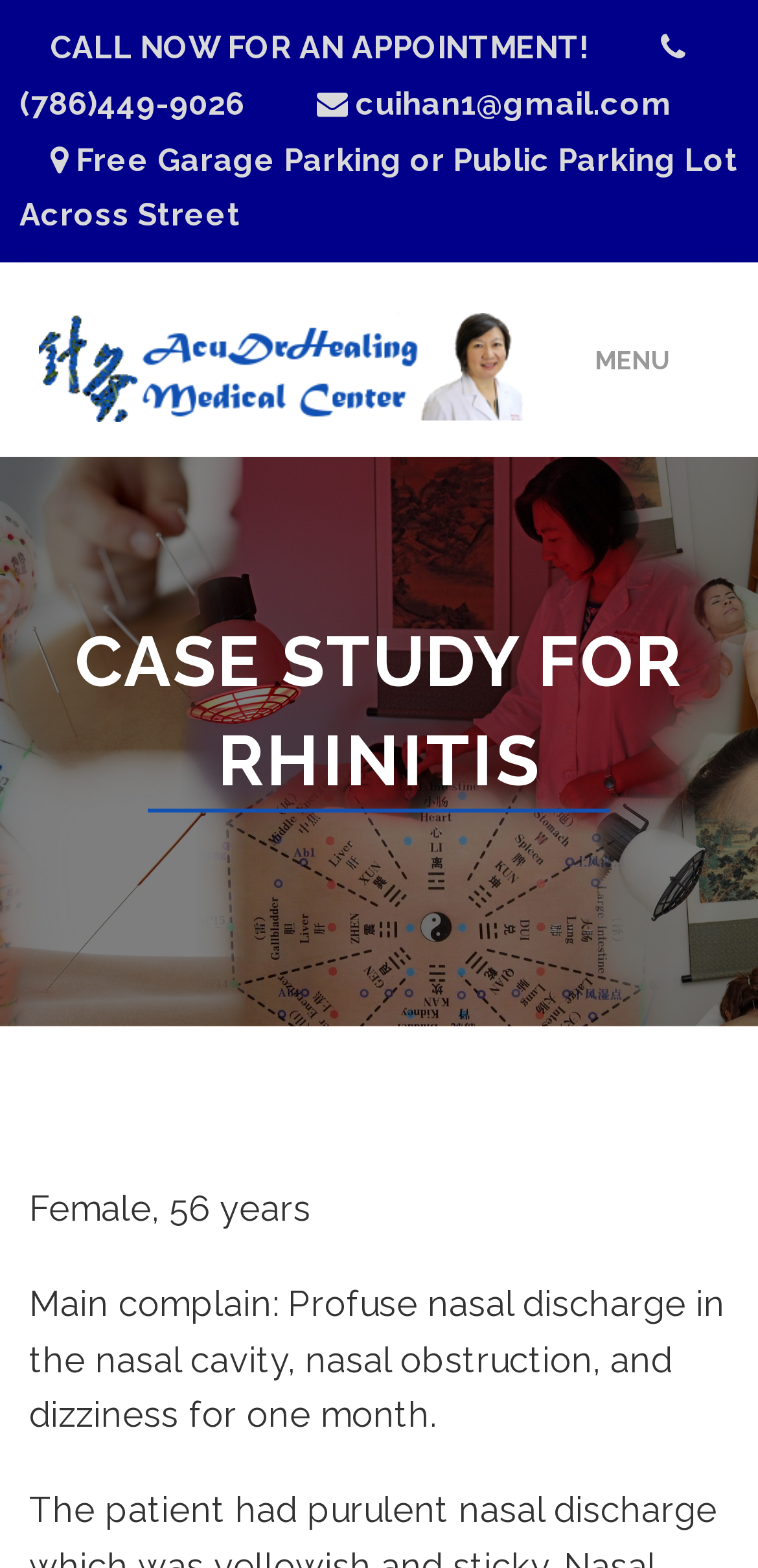What is the main complaint of the patient in the case study?
Please use the visual content to give a single word or phrase answer.

Profuse nasal discharge